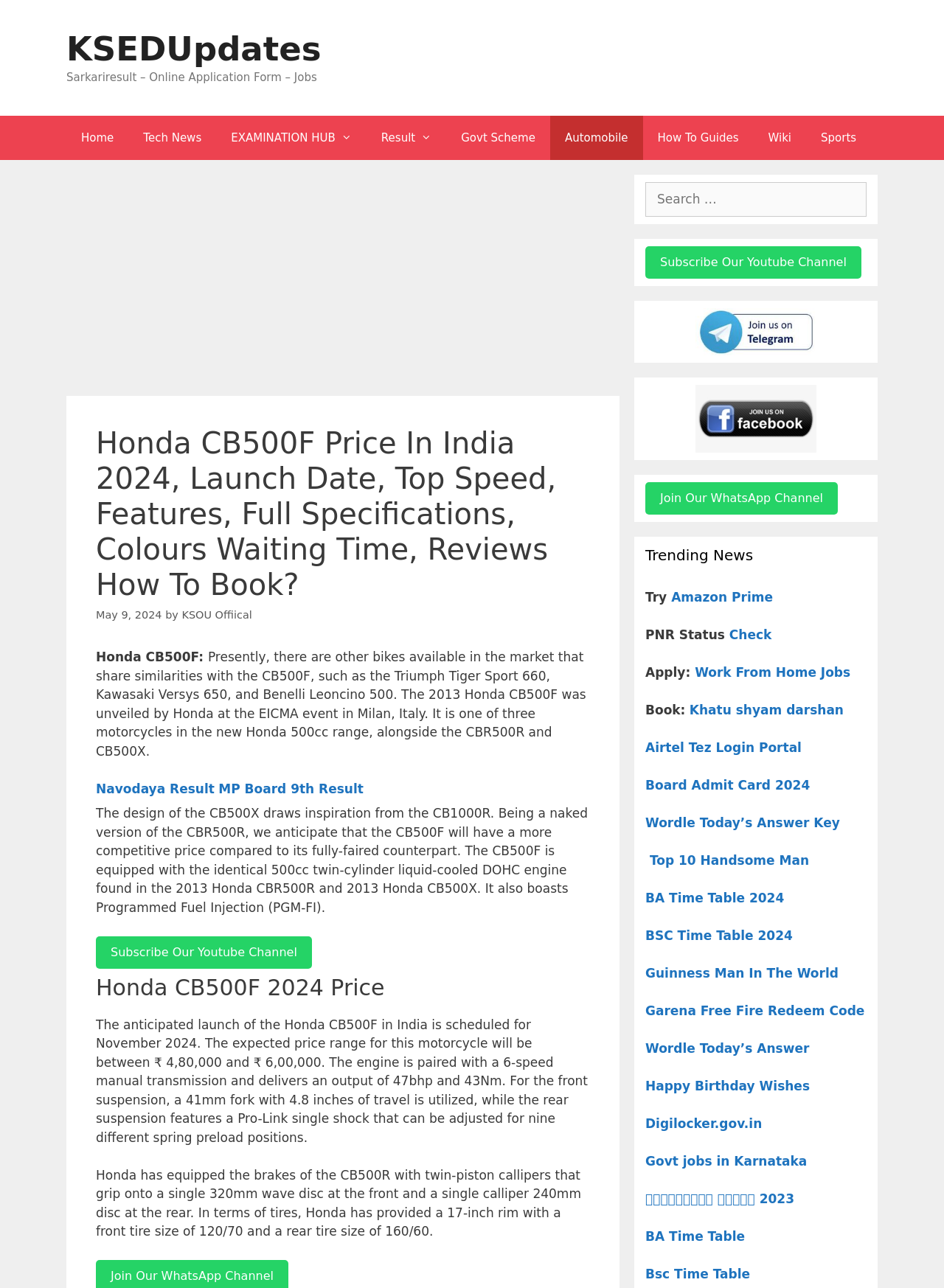Using the description: "Tech News", identify the bounding box of the corresponding UI element in the screenshot.

[0.136, 0.09, 0.229, 0.124]